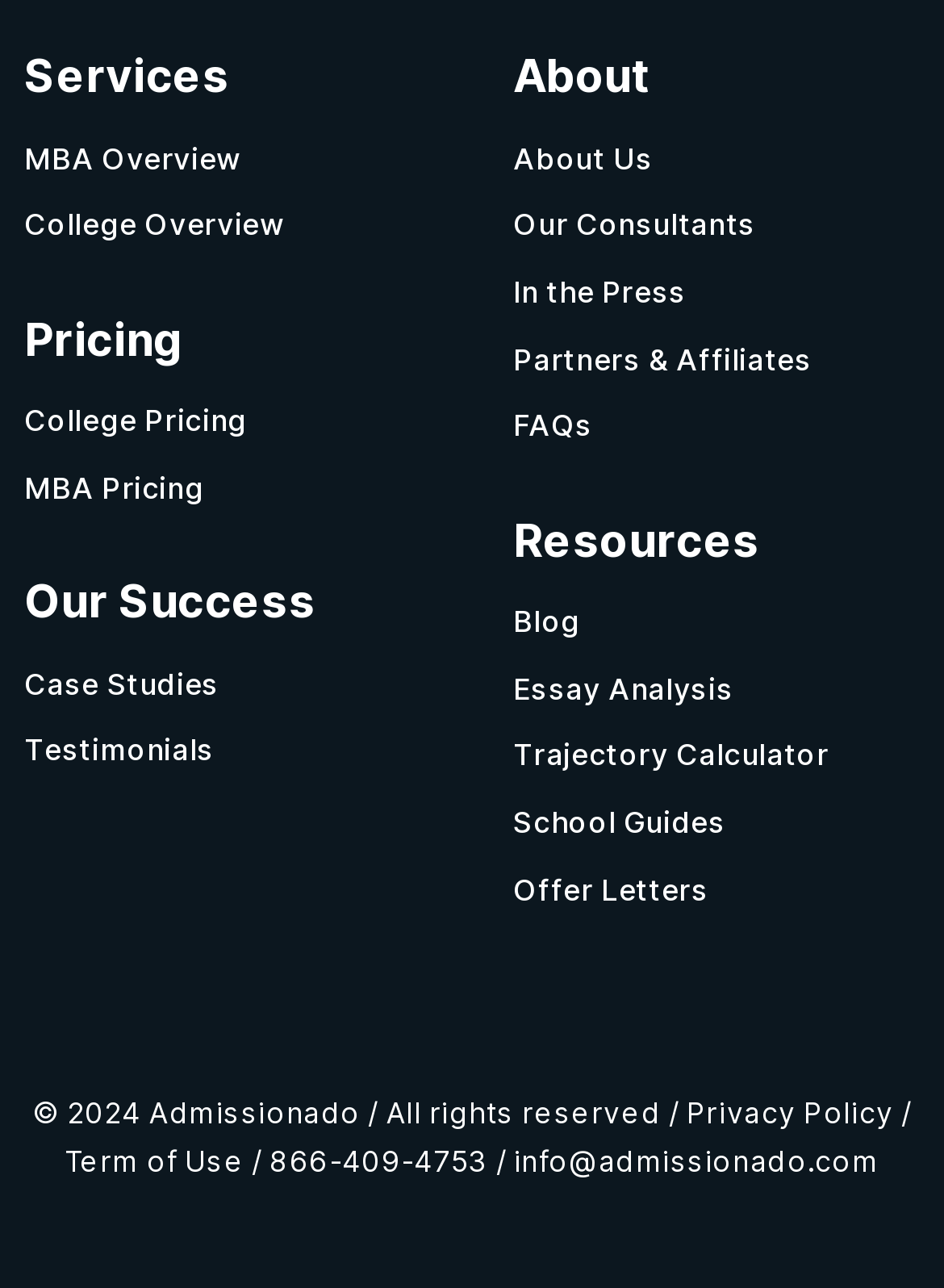What is the purpose of the 'Trajectory Calculator' resource?
Based on the screenshot, respond with a single word or phrase.

To calculate trajectory